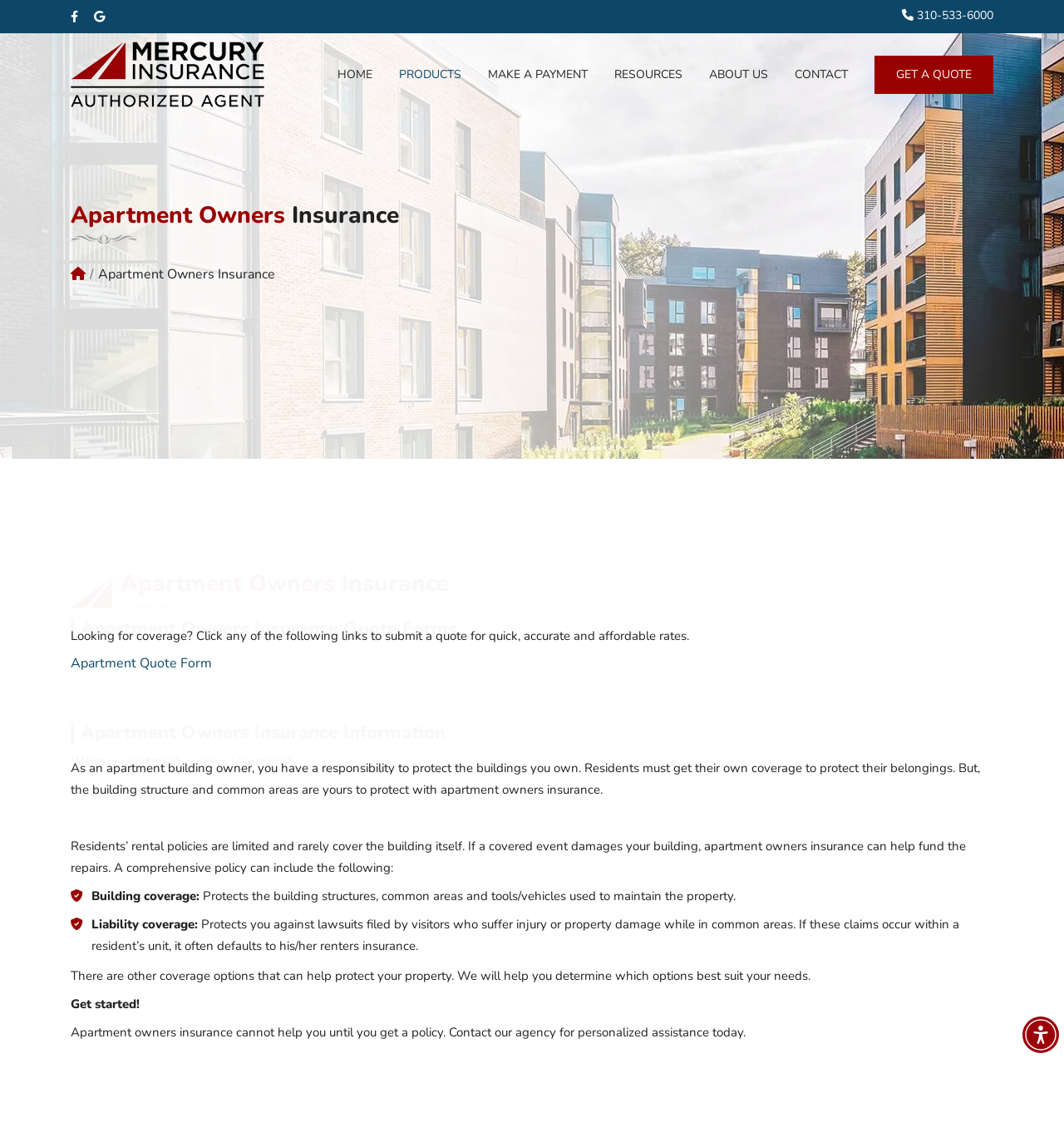How many links are available in the navigation menu?
Using the image as a reference, answer with just one word or a short phrase.

5